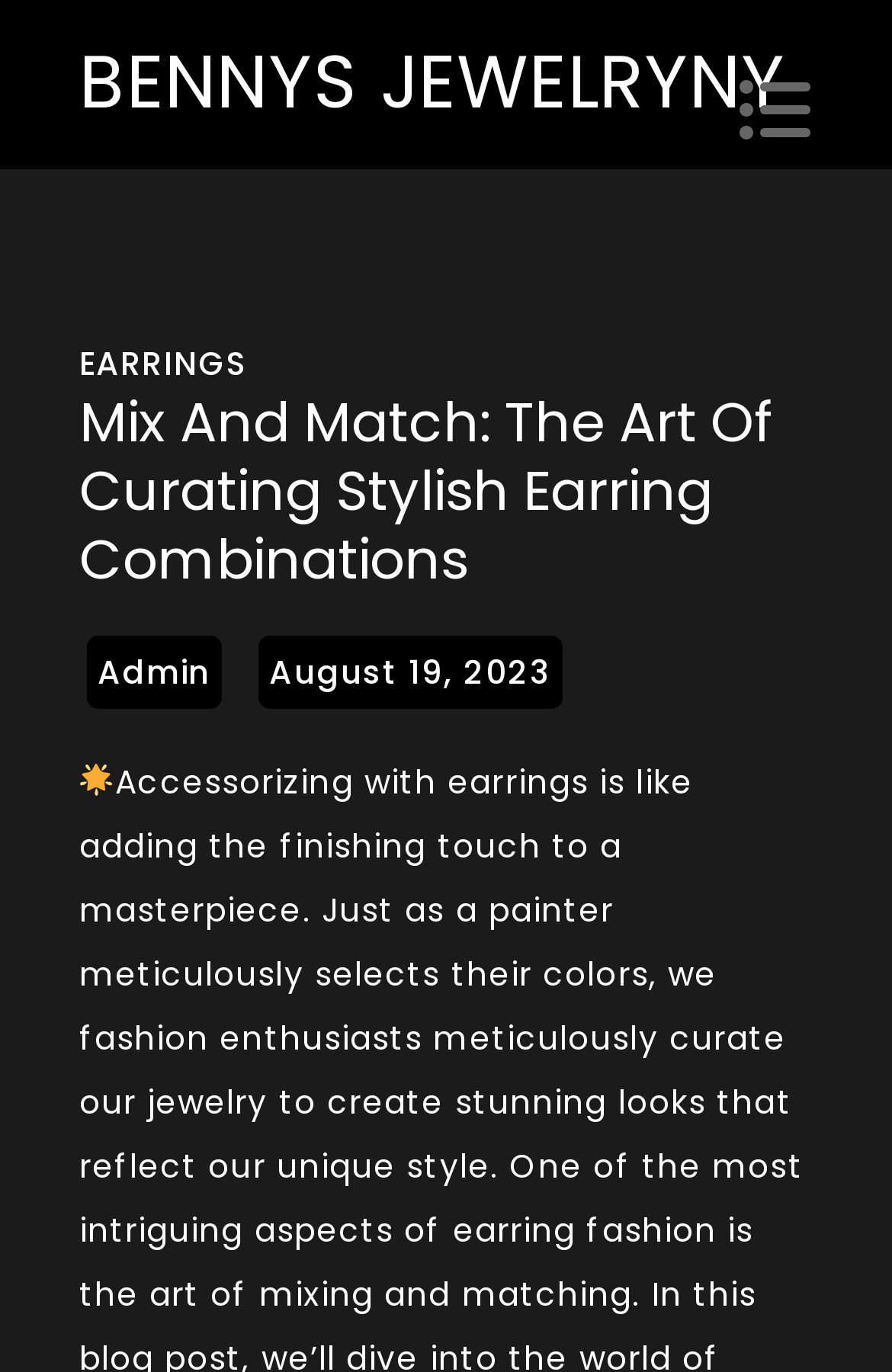Determine which piece of text is the heading of the webpage and provide it.

Mix And Match: The Art Of Curating Stylish Earring Combinations